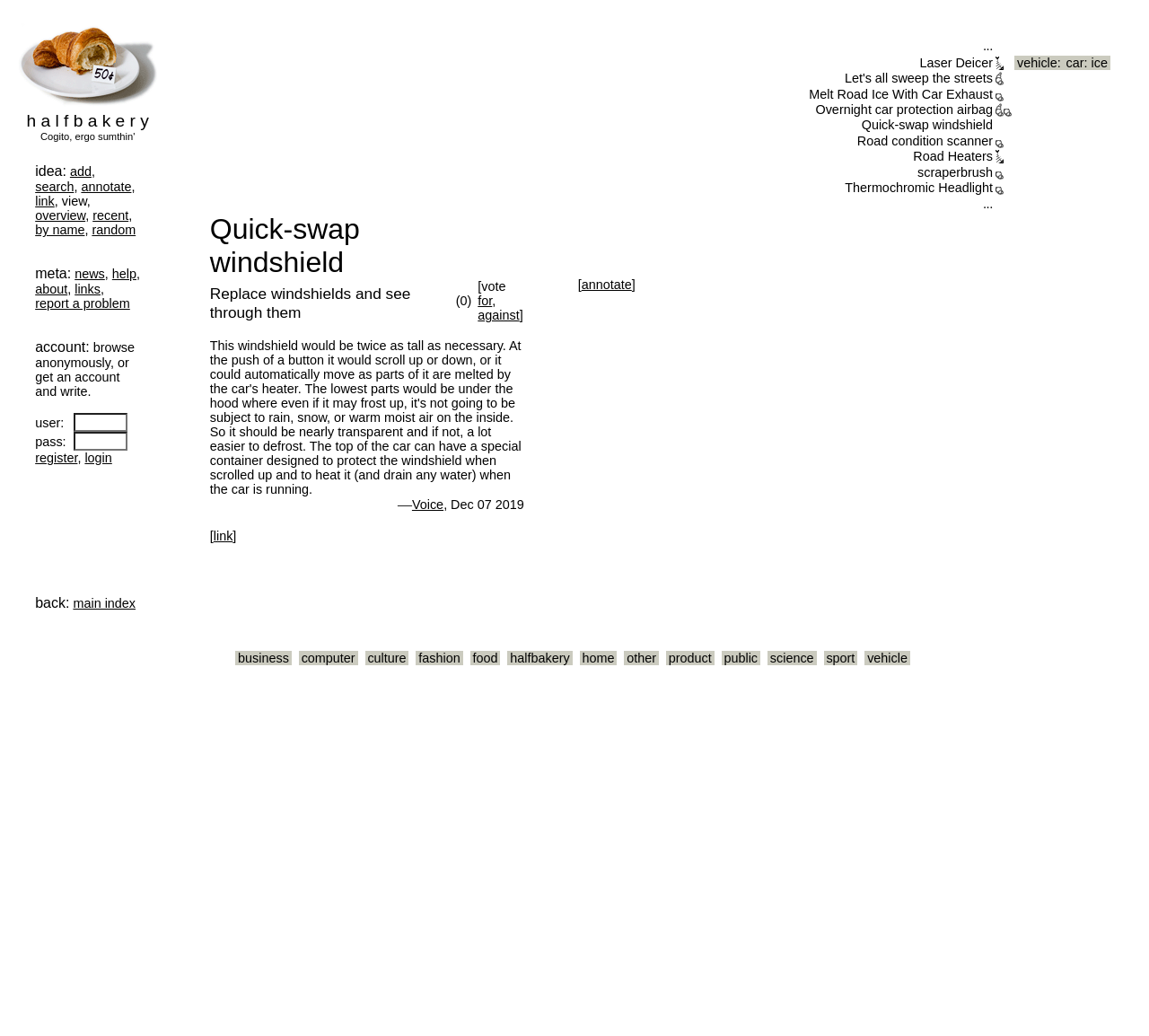Please predict the bounding box coordinates (top-left x, top-left y, bottom-right x, bottom-right y) for the UI element in the screenshot that fits the description: Quick-swap windshield

[0.183, 0.205, 0.391, 0.291]